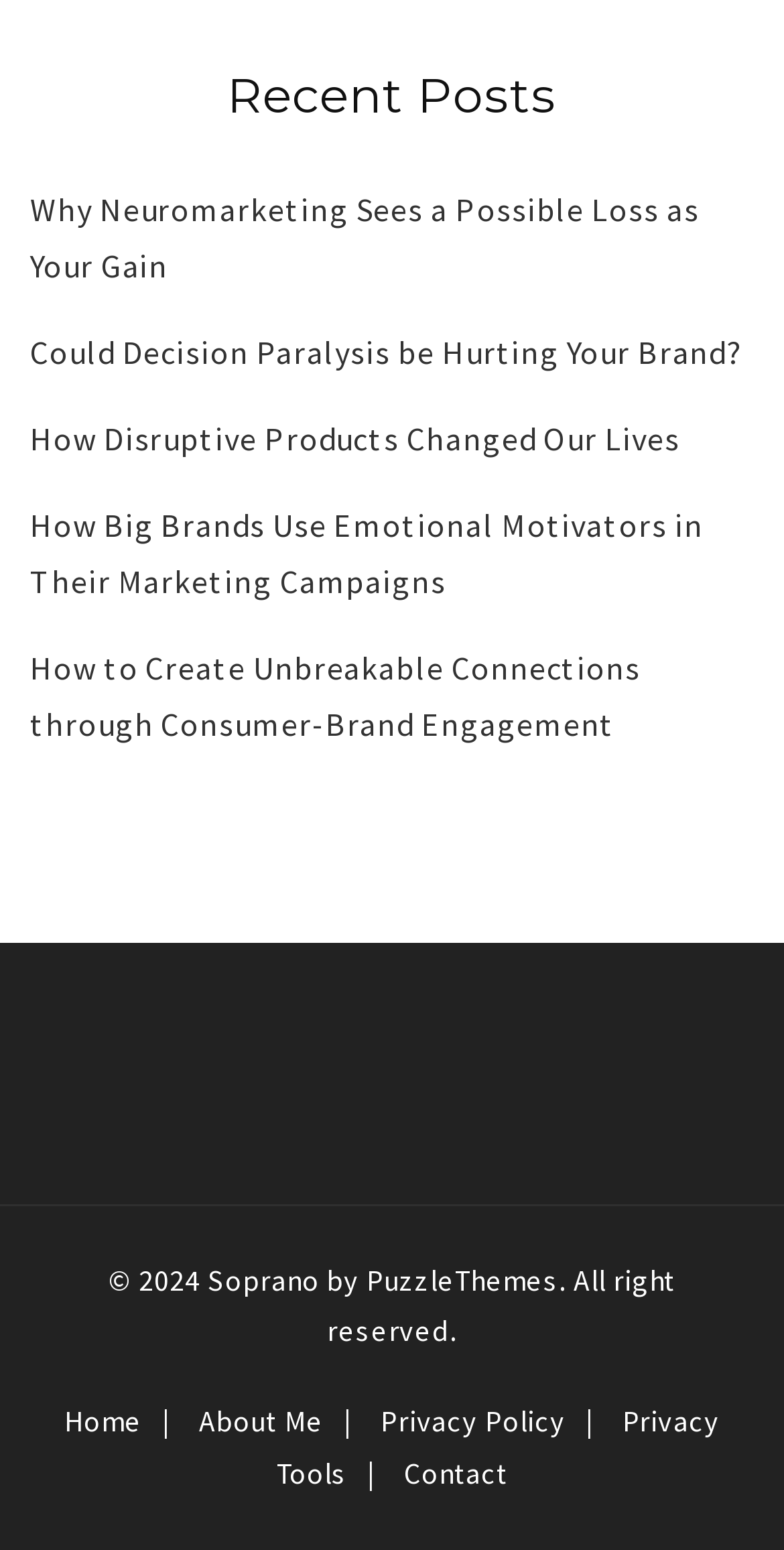Carefully examine the image and provide an in-depth answer to the question: What is the name of the theme provider?

The link element with the text 'PuzzleThemes' is likely the name of the theme provider, as it is mentioned in the footer section.